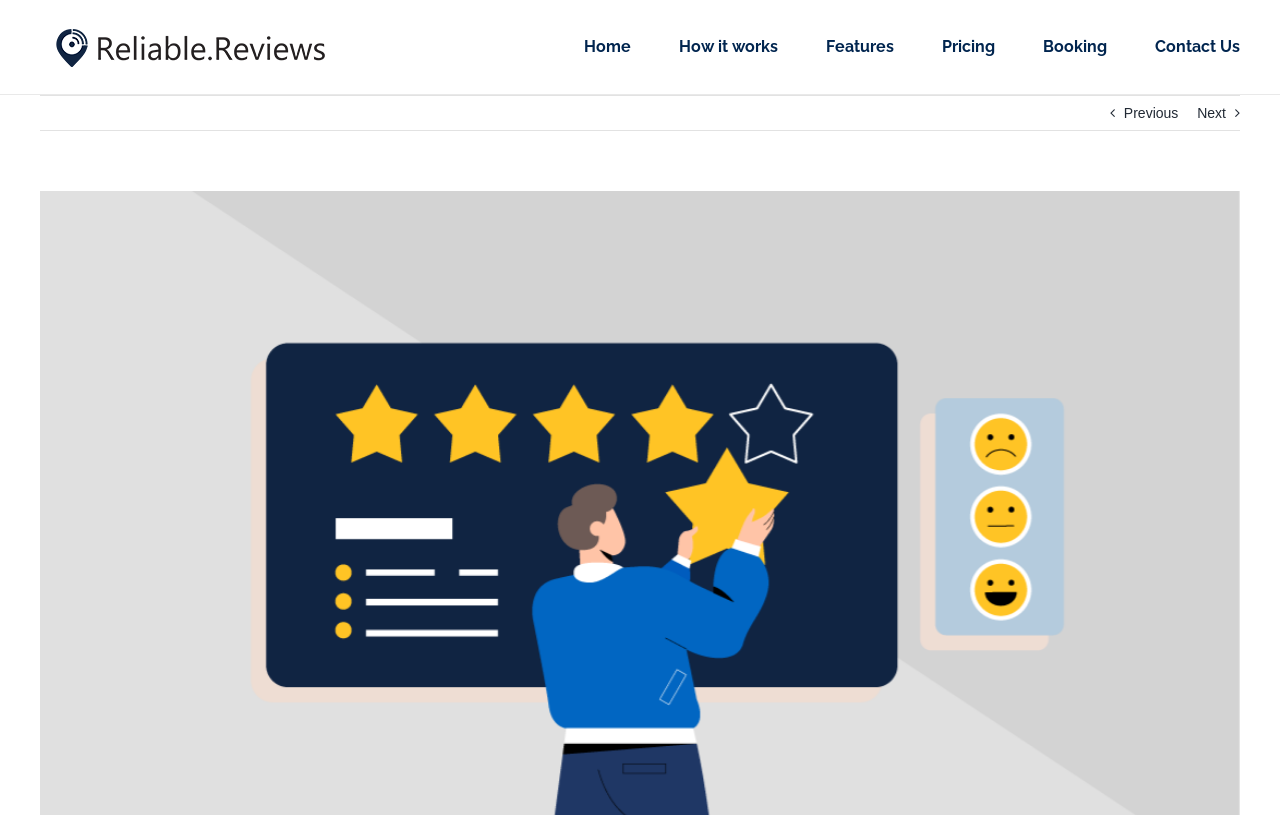Please mark the bounding box coordinates of the area that should be clicked to carry out the instruction: "Navigate to Contact Us".

[0.902, 0.0, 0.969, 0.115]